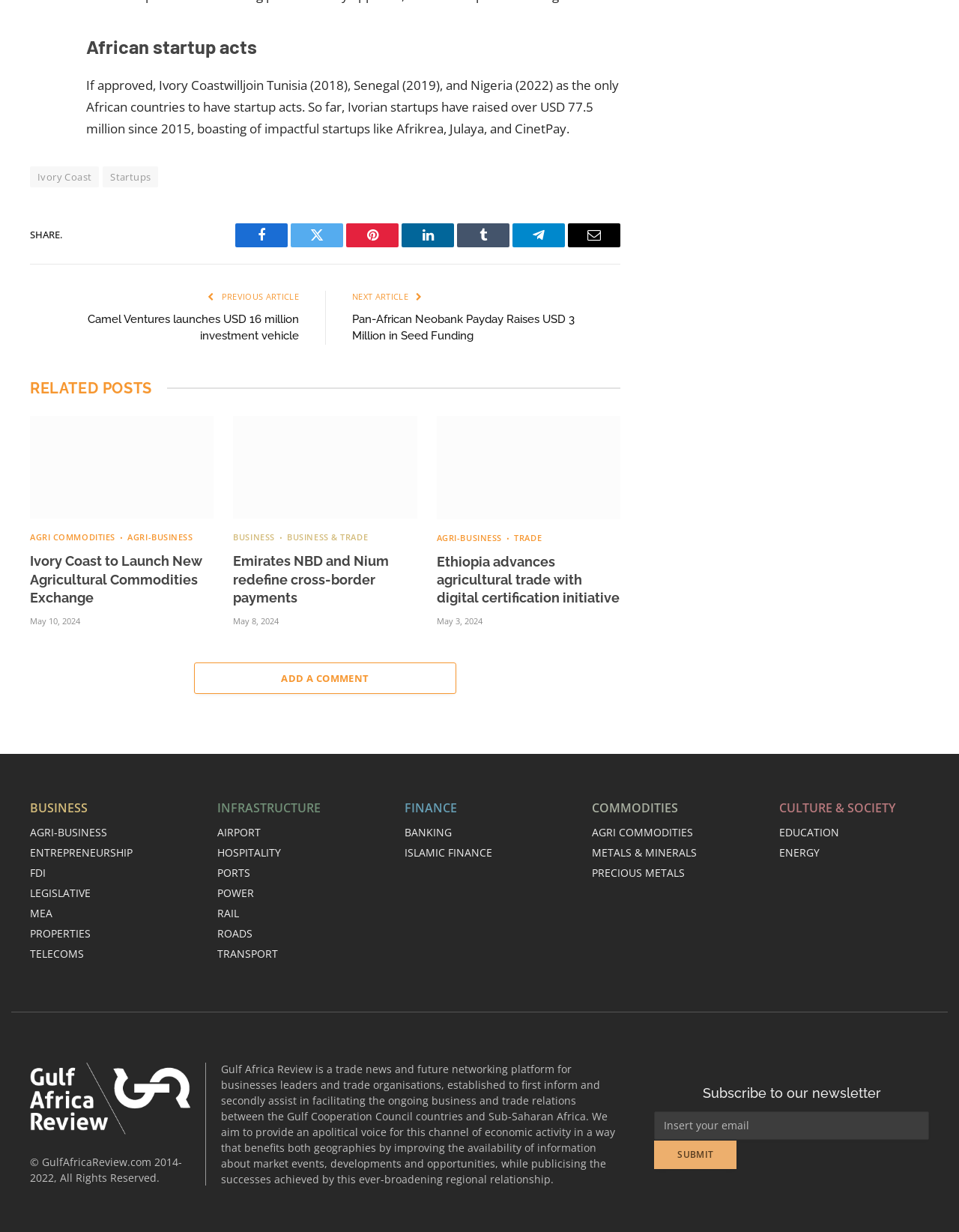Using the elements shown in the image, answer the question comprehensively: What is the date of the third related post?

I looked at the related posts section and found that the third related post is about Ethiopia advancing agricultural trade with digital certification initiative, which was published on May 3, 2024.